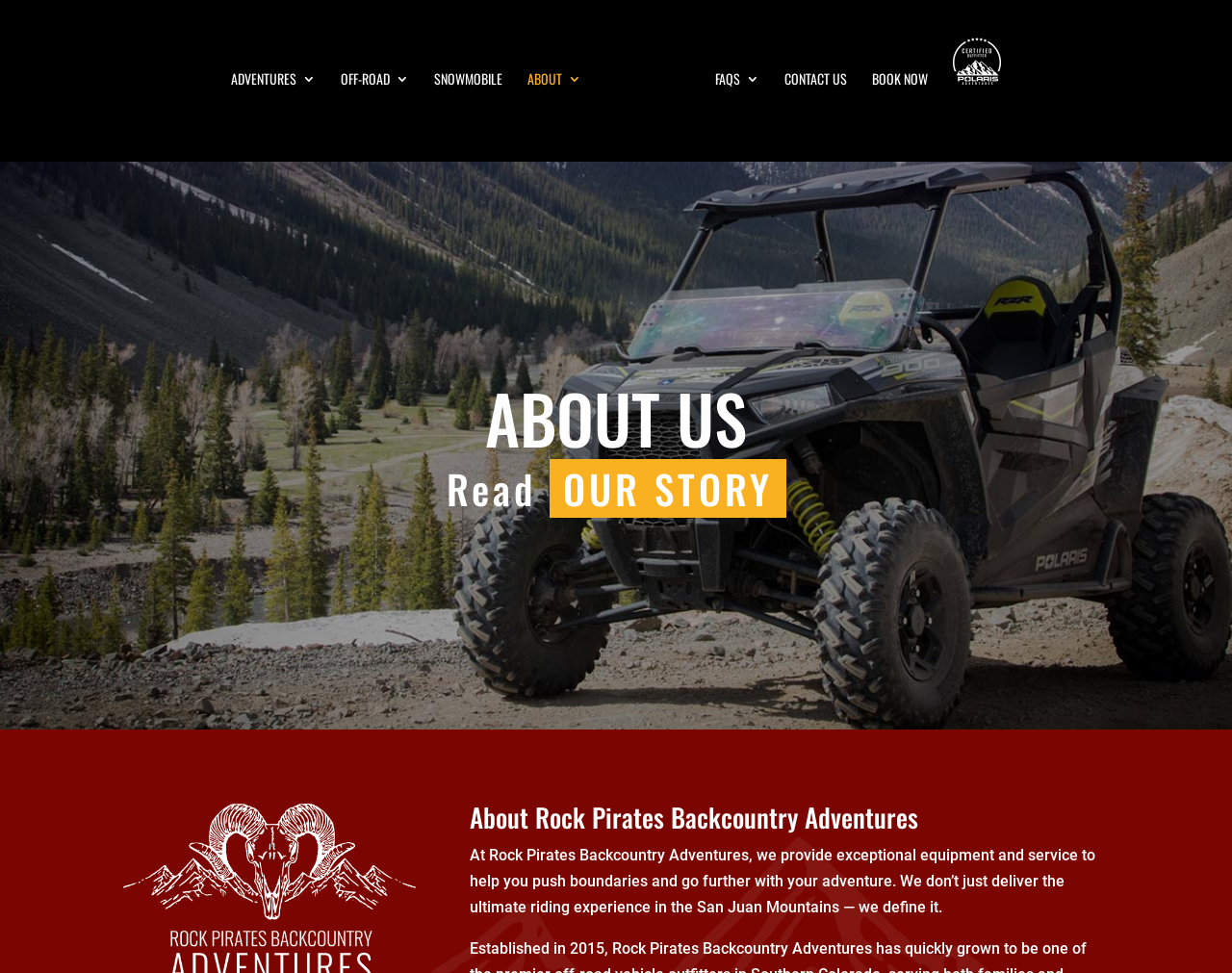Provide a one-word or brief phrase answer to the question:
What is the name of the company?

Pirate Backcountry Adventures